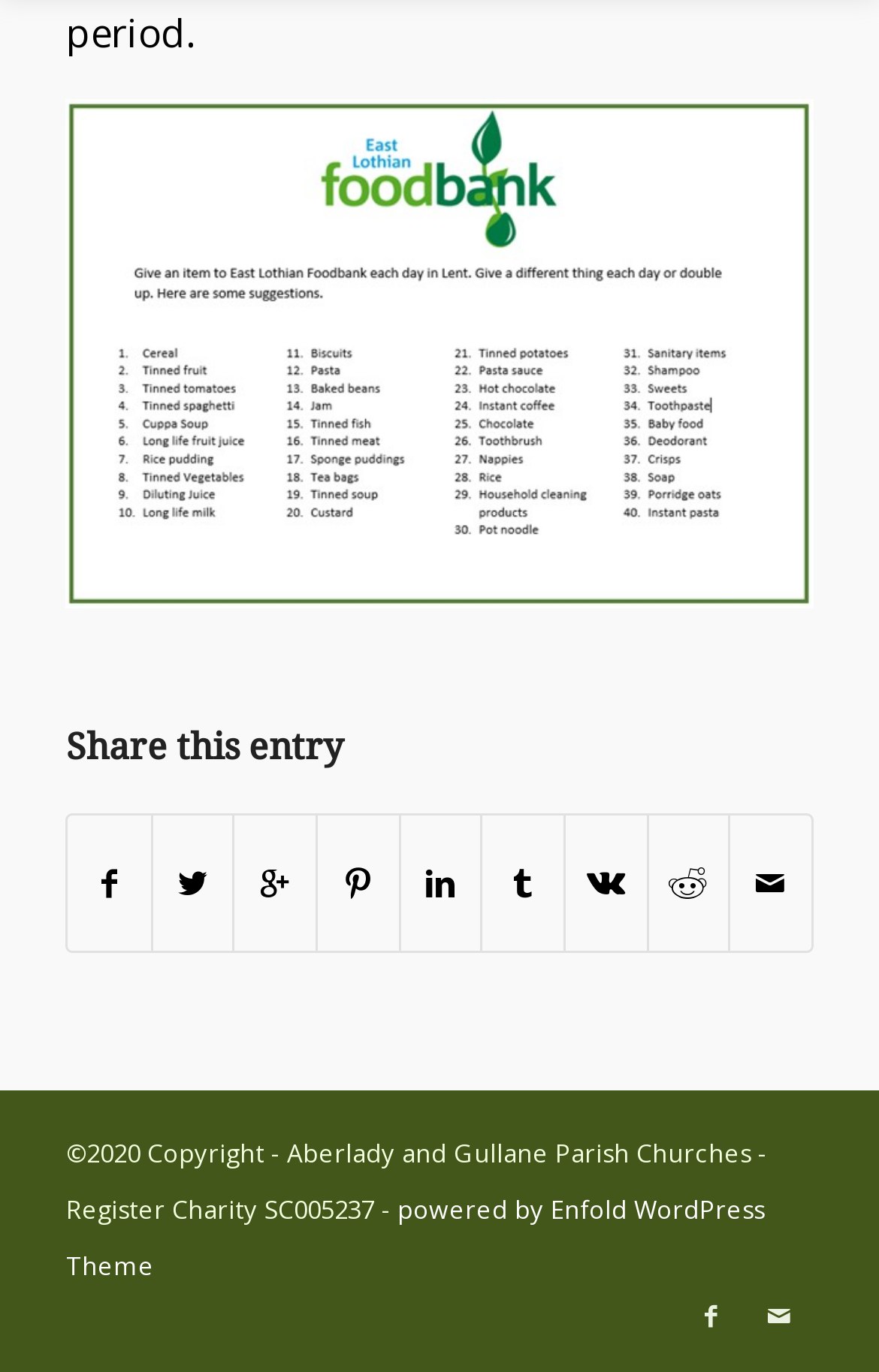Please specify the bounding box coordinates of the clickable section necessary to execute the following command: "View website powered by Enfold WordPress Theme".

[0.075, 0.869, 0.87, 0.934]